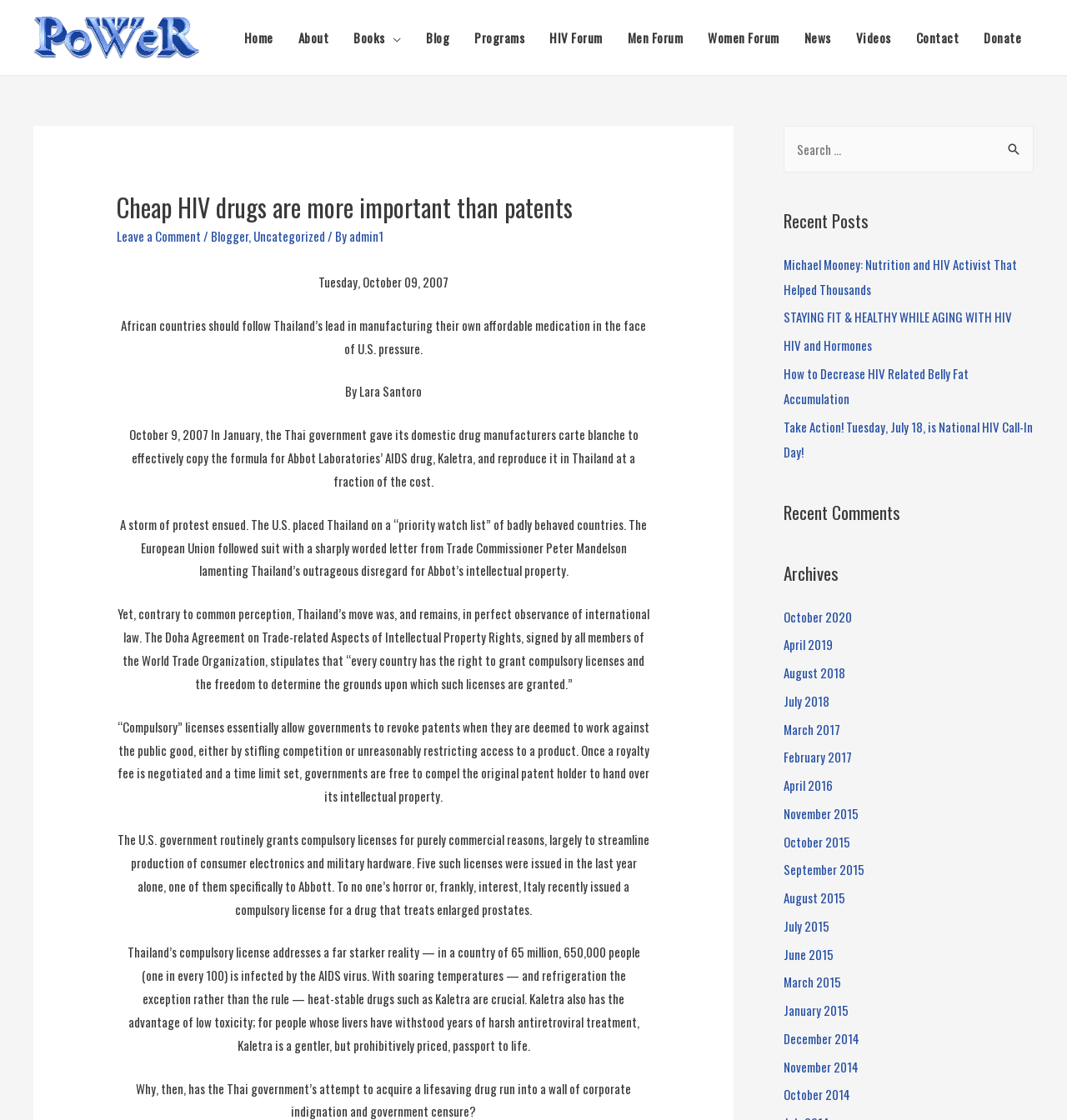What type of posts are listed under 'Recent Posts'?
Answer the question with a single word or phrase by looking at the picture.

HIV-related articles